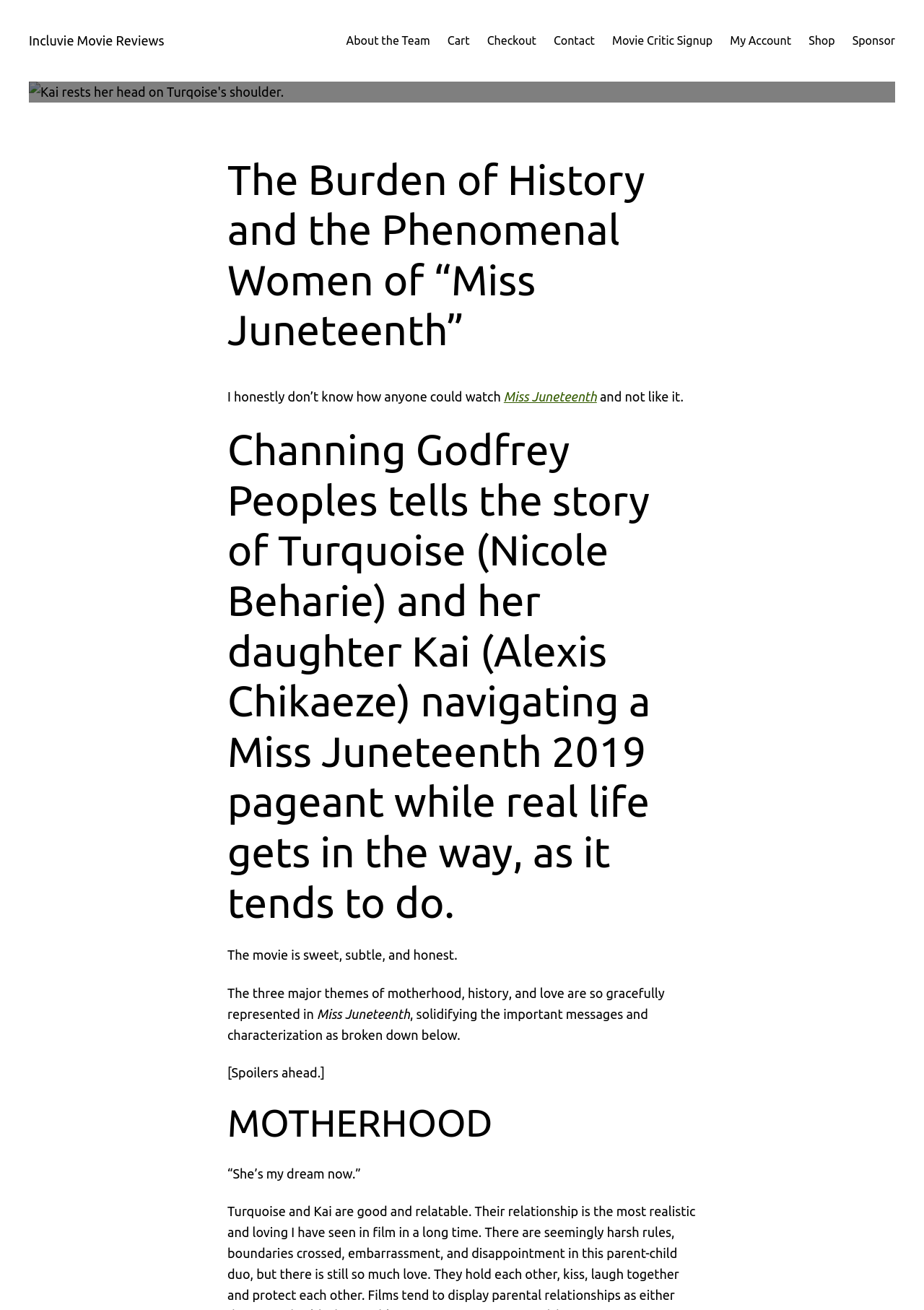Please answer the following question using a single word or phrase: What is the name of the movie being reviewed?

Miss Juneteenth